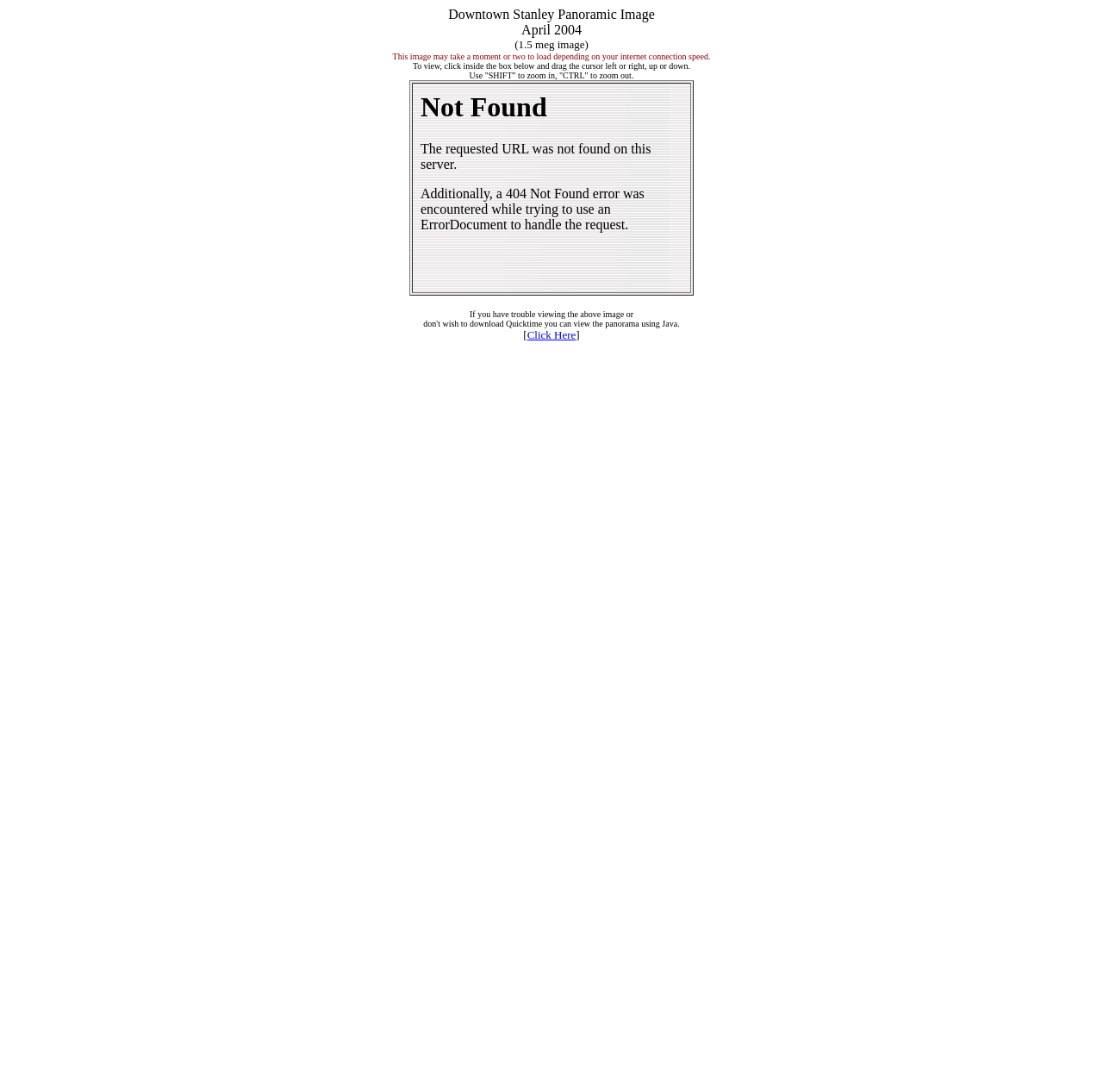Construct a comprehensive caption that outlines the webpage's structure and content.

The webpage displays a panoramic image of Downtown Stanley, taken in April 2004. At the top, there is a title "Downtown Stanley Panoramic Image" followed by a note indicating that the image is 1.5 megabytes in size. Below this, a message informs users that the image may take some time to load depending on their internet connection speed. 

Further down, there are instructions on how to view the image, which involves clicking inside a box and dragging the cursor in different directions. Additionally, users are advised to use the "SHIFT" key to zoom in and the "CTRL" key to zoom out. 

The panoramic image is located in the middle of the page, taking up most of the vertical space. It is embedded in a table cell, which is part of a single-row table. 

At the bottom of the page, there is a message stating that if users have trouble viewing the image, they can click on a "Click Here" link for alternative options.